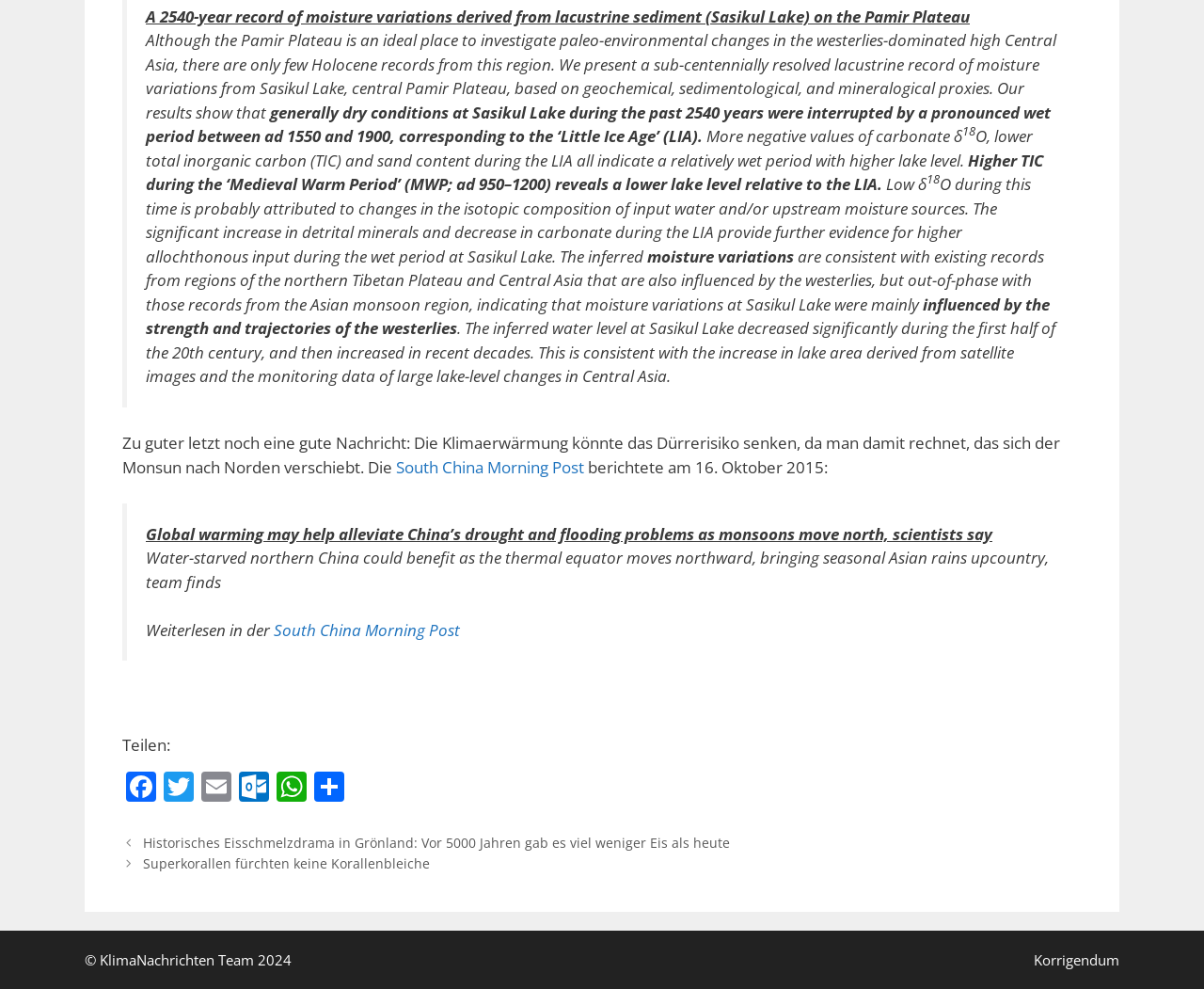Pinpoint the bounding box coordinates of the element that must be clicked to accomplish the following instruction: "Read more about global warming". The coordinates should be in the format of four float numbers between 0 and 1, i.e., [left, top, right, bottom].

[0.121, 0.529, 0.824, 0.551]